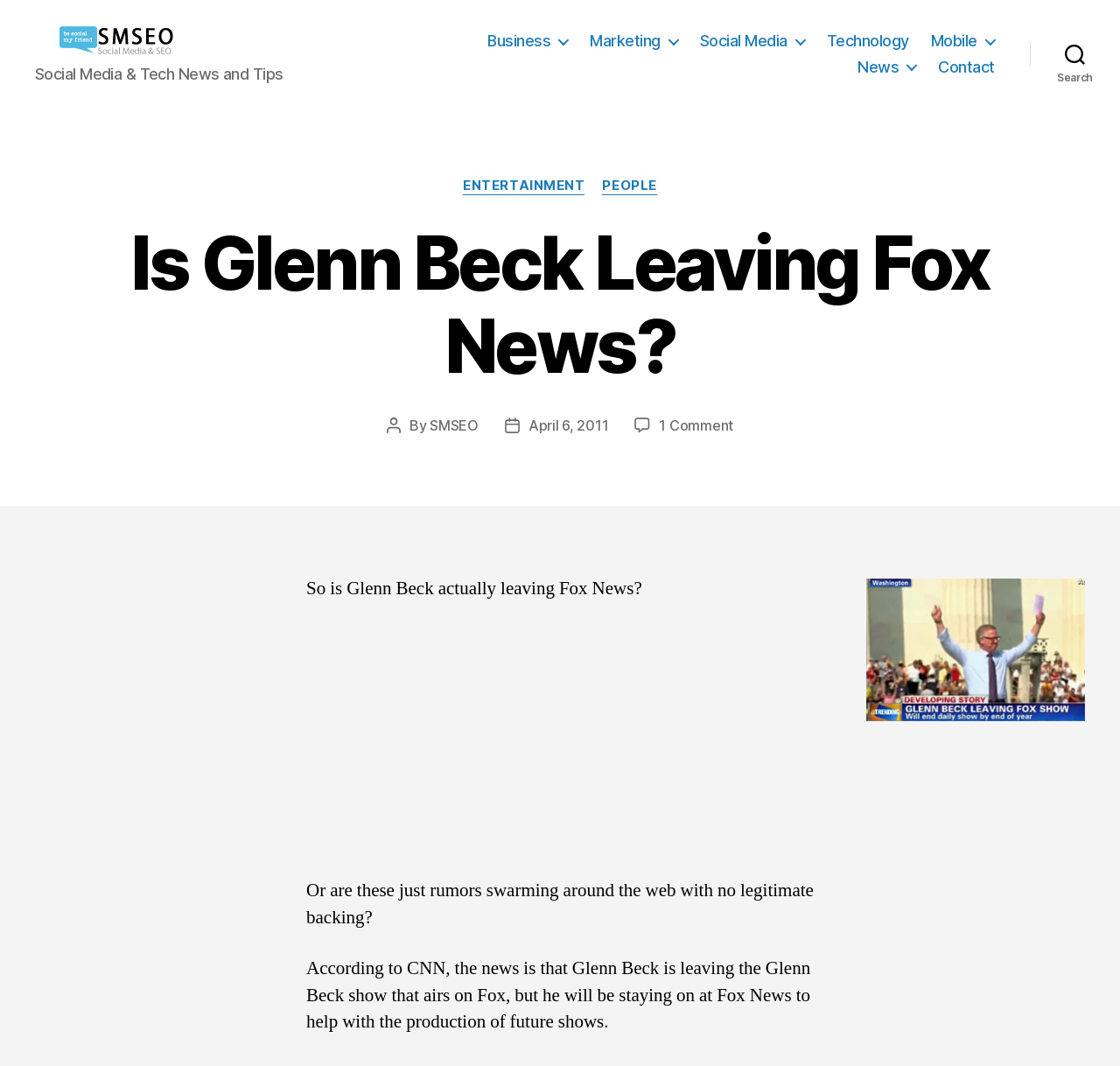Please locate the bounding box coordinates of the region I need to click to follow this instruction: "Read the 'ENTERTAINMENT' category".

[0.413, 0.167, 0.522, 0.183]